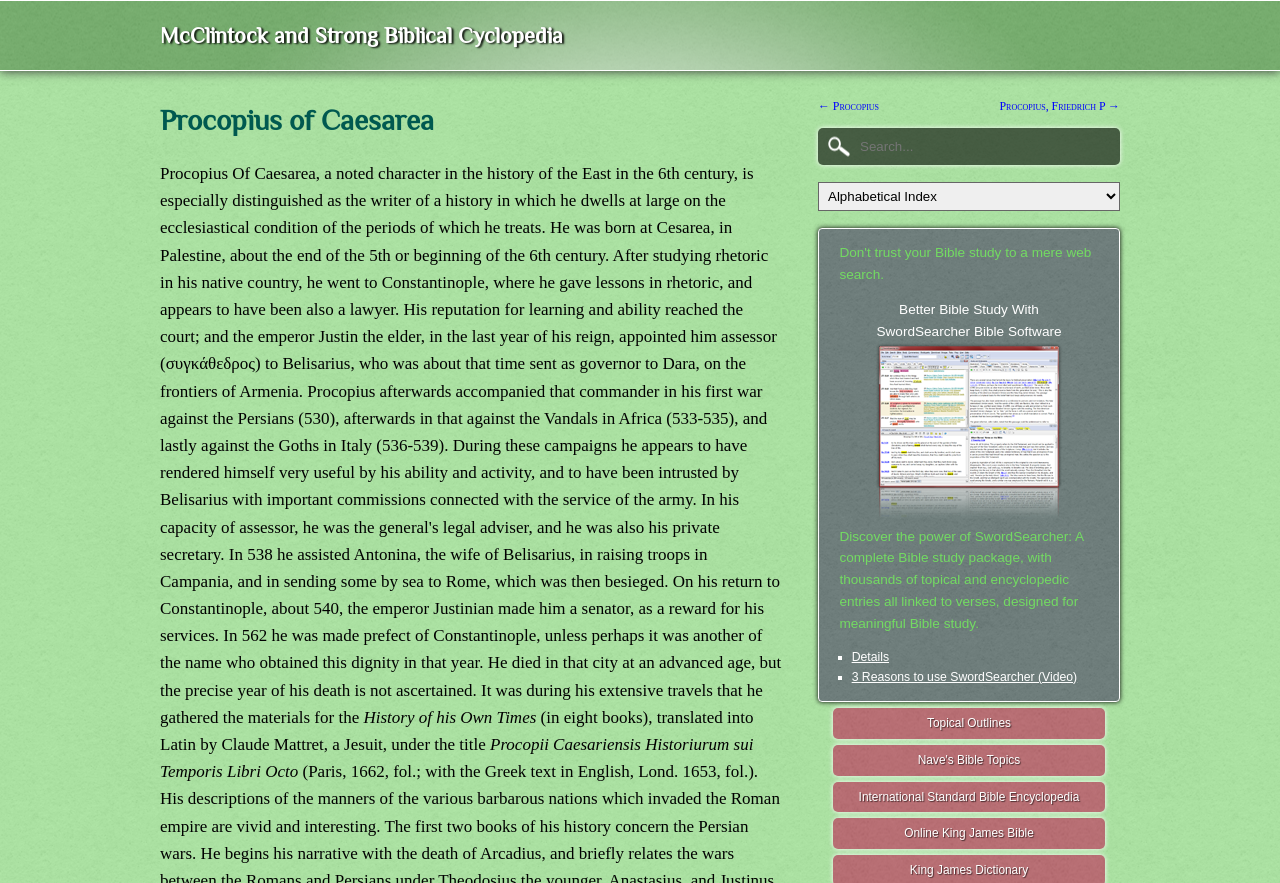What is the name of the Bible study software advertised on the webpage?
Look at the image and respond with a single word or a short phrase.

SwordSearcher